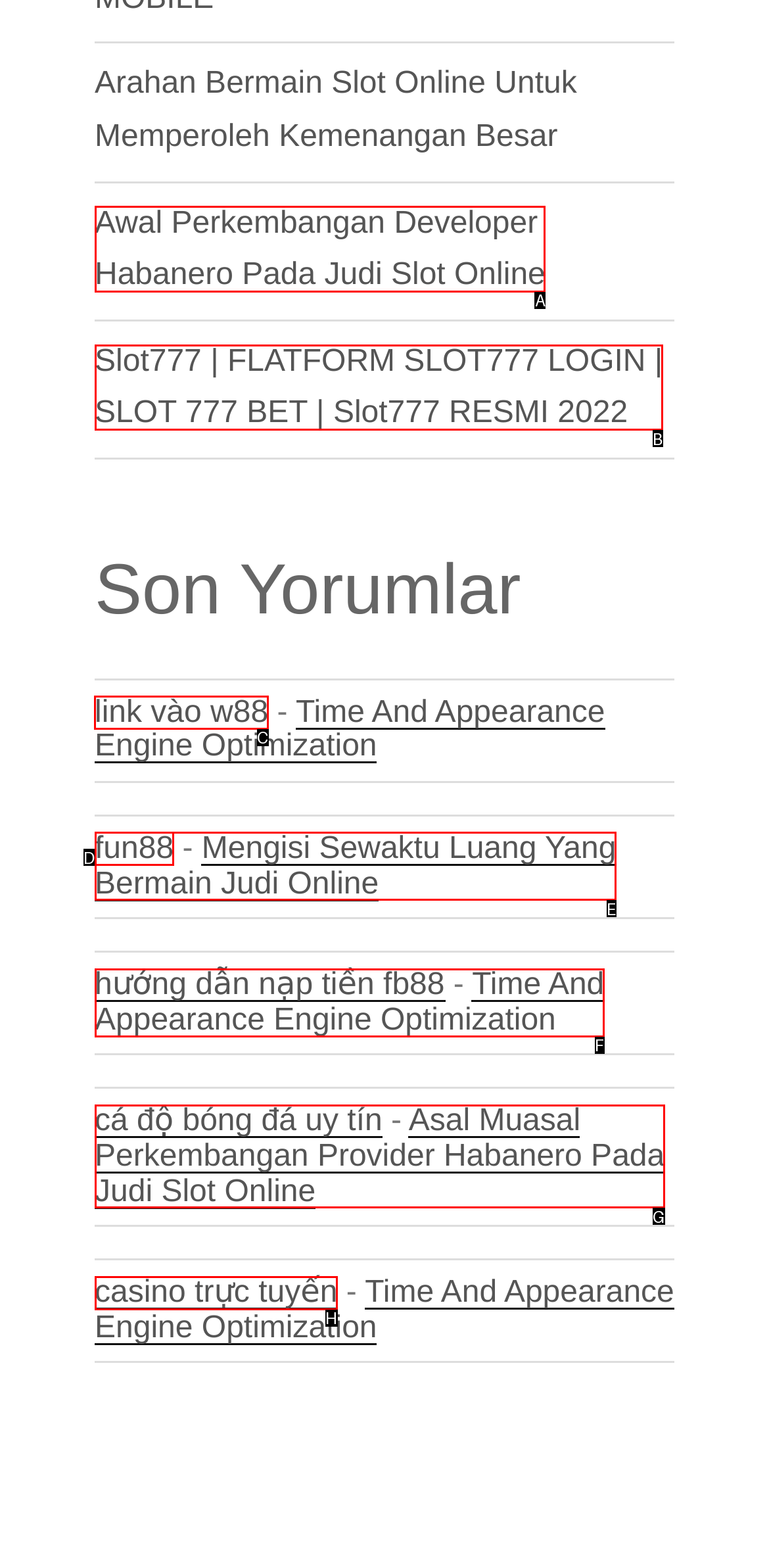To complete the task: Visit the link vào w88 website, select the appropriate UI element to click. Respond with the letter of the correct option from the given choices.

C